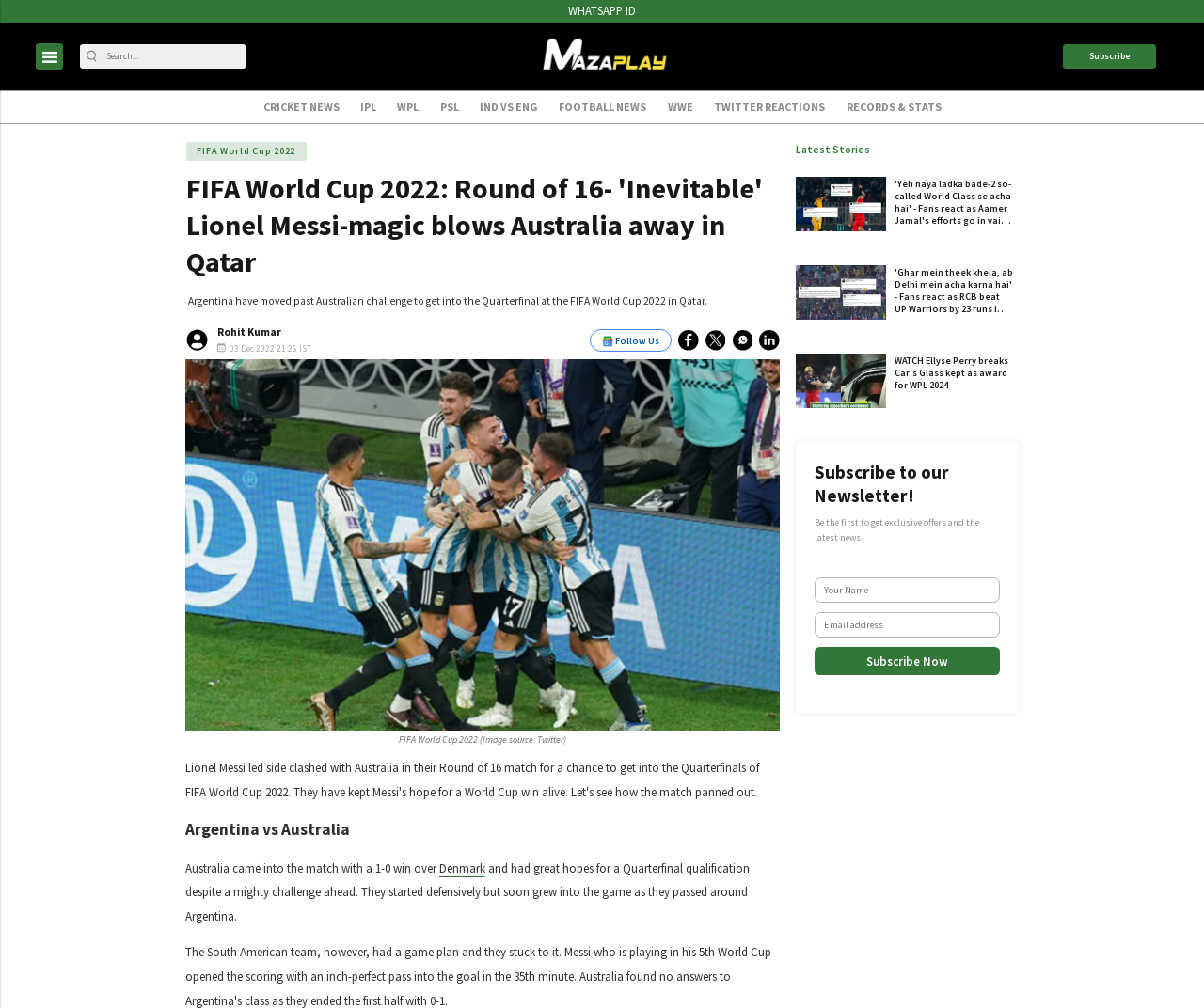Use a single word or phrase to answer this question: 
What is the name of the tournament?

FIFA World Cup 2022